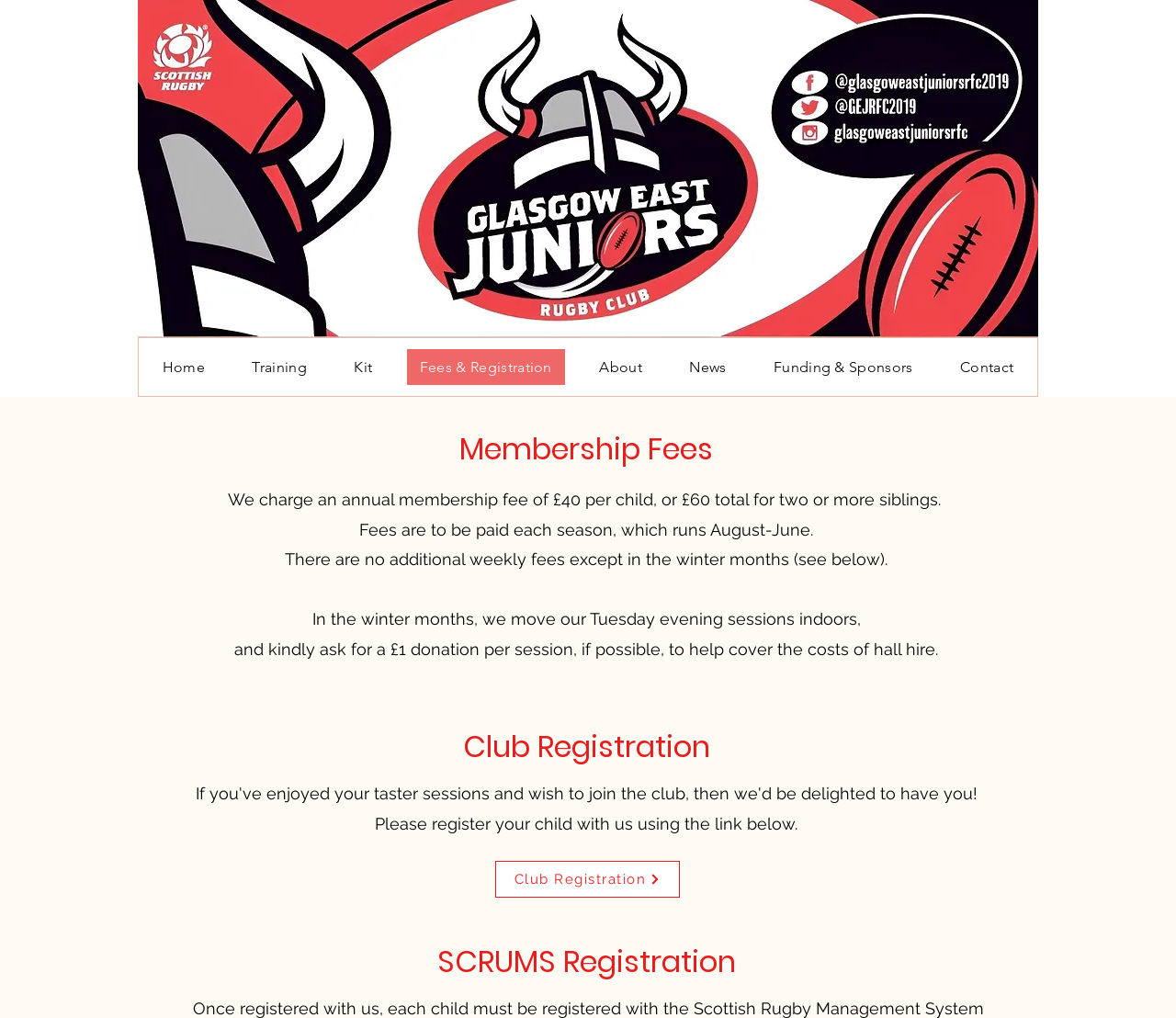Please predict the bounding box coordinates of the element's region where a click is necessary to complete the following instruction: "register your child with the club". The coordinates should be represented by four float numbers between 0 and 1, i.e., [left, top, right, bottom].

[0.421, 0.846, 0.578, 0.882]